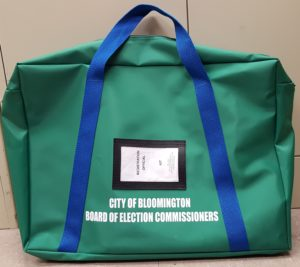What is the purpose of the Registration Kit?
Refer to the image and offer an in-depth and detailed answer to the question.

According to the caption, the Registration Kit is designed to ensure that election officials have all necessary supplies readily available on Election Day, and the accompanying materials in the kit are vital for facilitating smooth voter registration and aiding the voting process.